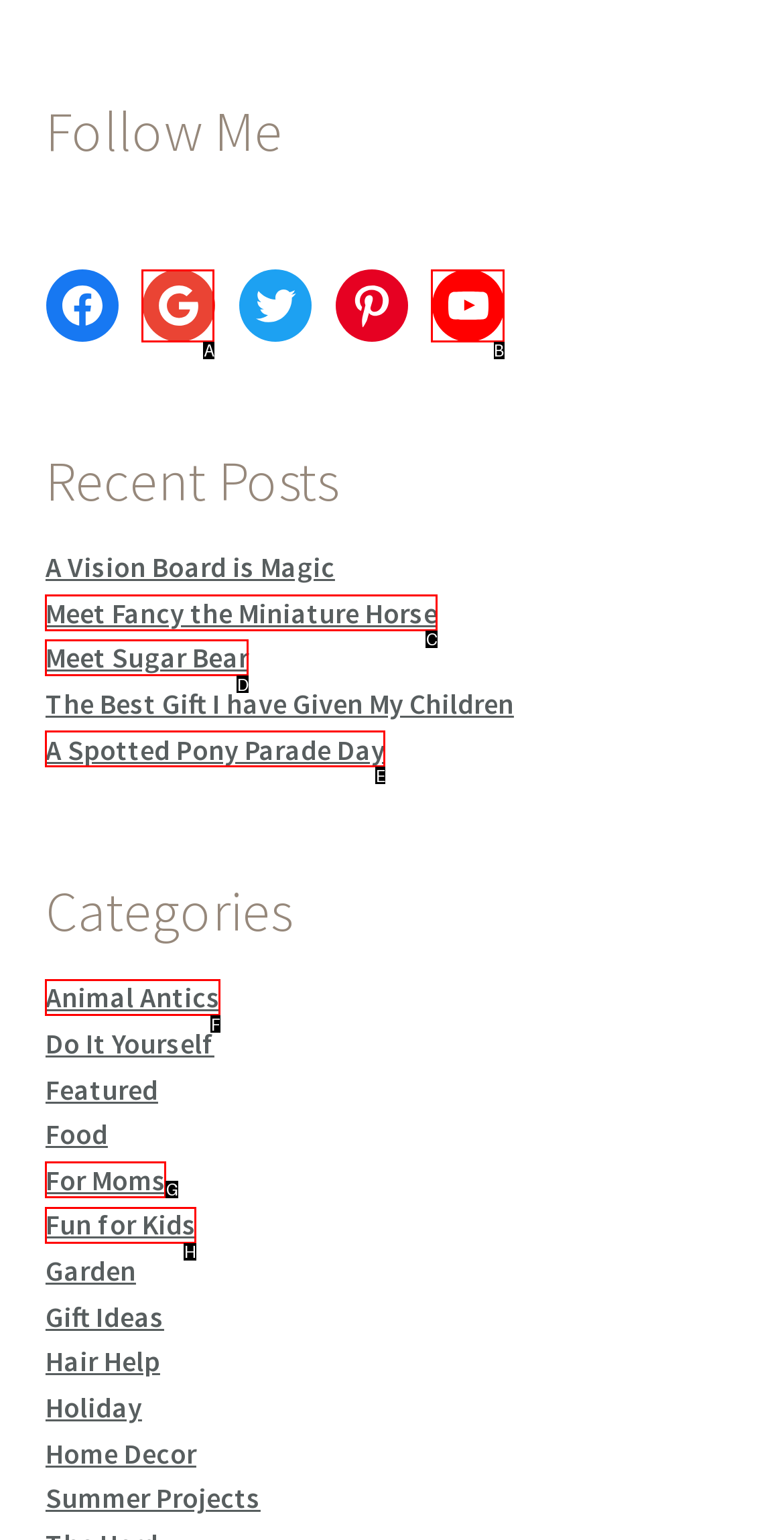Choose the HTML element you need to click to achieve the following task: Subscribe to the newsletter
Respond with the letter of the selected option from the given choices directly.

None